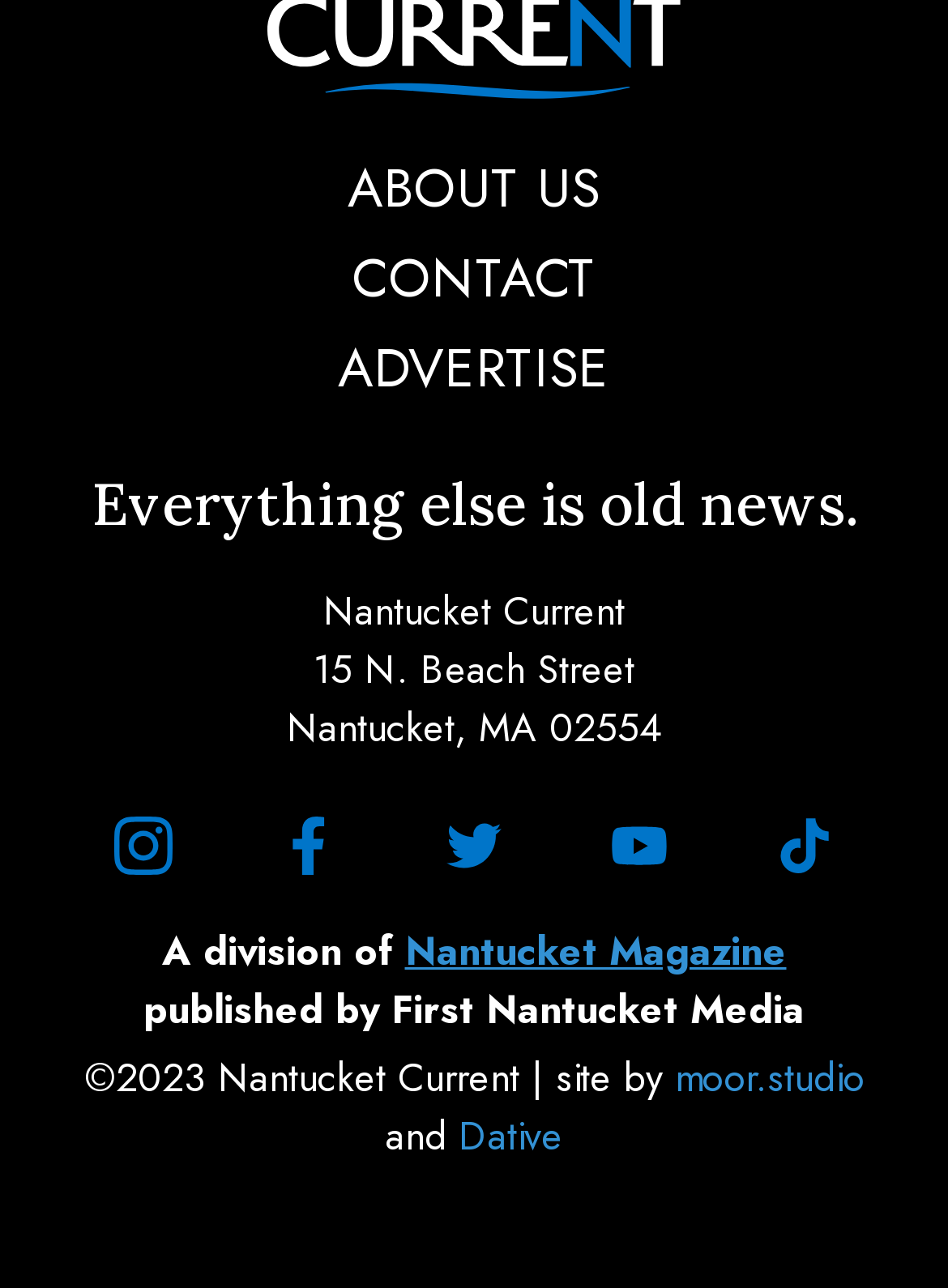From the details in the image, provide a thorough response to the question: What is the name of the publication?

The name of the publication can be found in the static text 'Nantucket Current' located at the top of the webpage, which is likely to be the title or name of the publication.